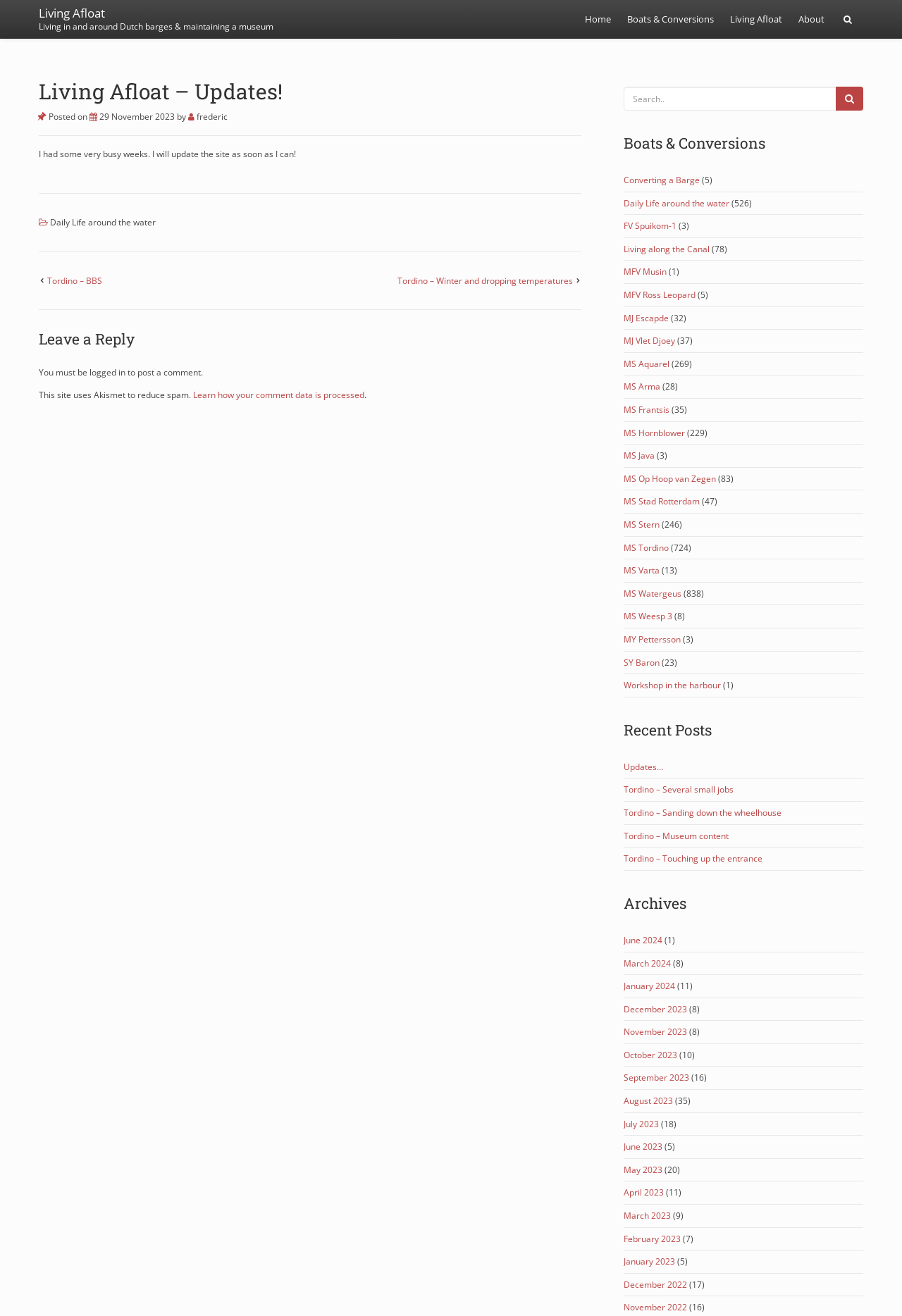Determine which piece of text is the heading of the webpage and provide it.

Living Afloat – Updates!